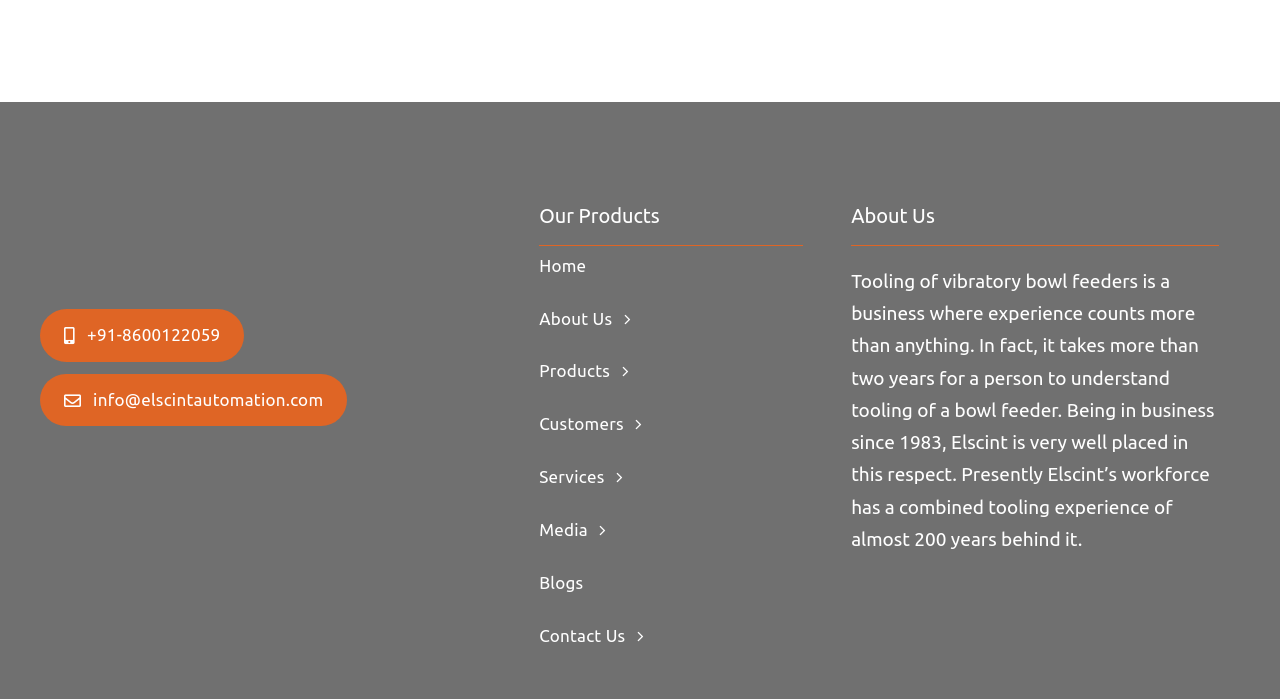Utilize the details in the image to give a detailed response to the question: What is the main topic of the webpage?

The main topic of the webpage can be determined by looking at the headings on the webpage. The first heading is 'Our Products', but the main content of the webpage is about the company's history and experience, which is indicated by the heading 'About Us'.